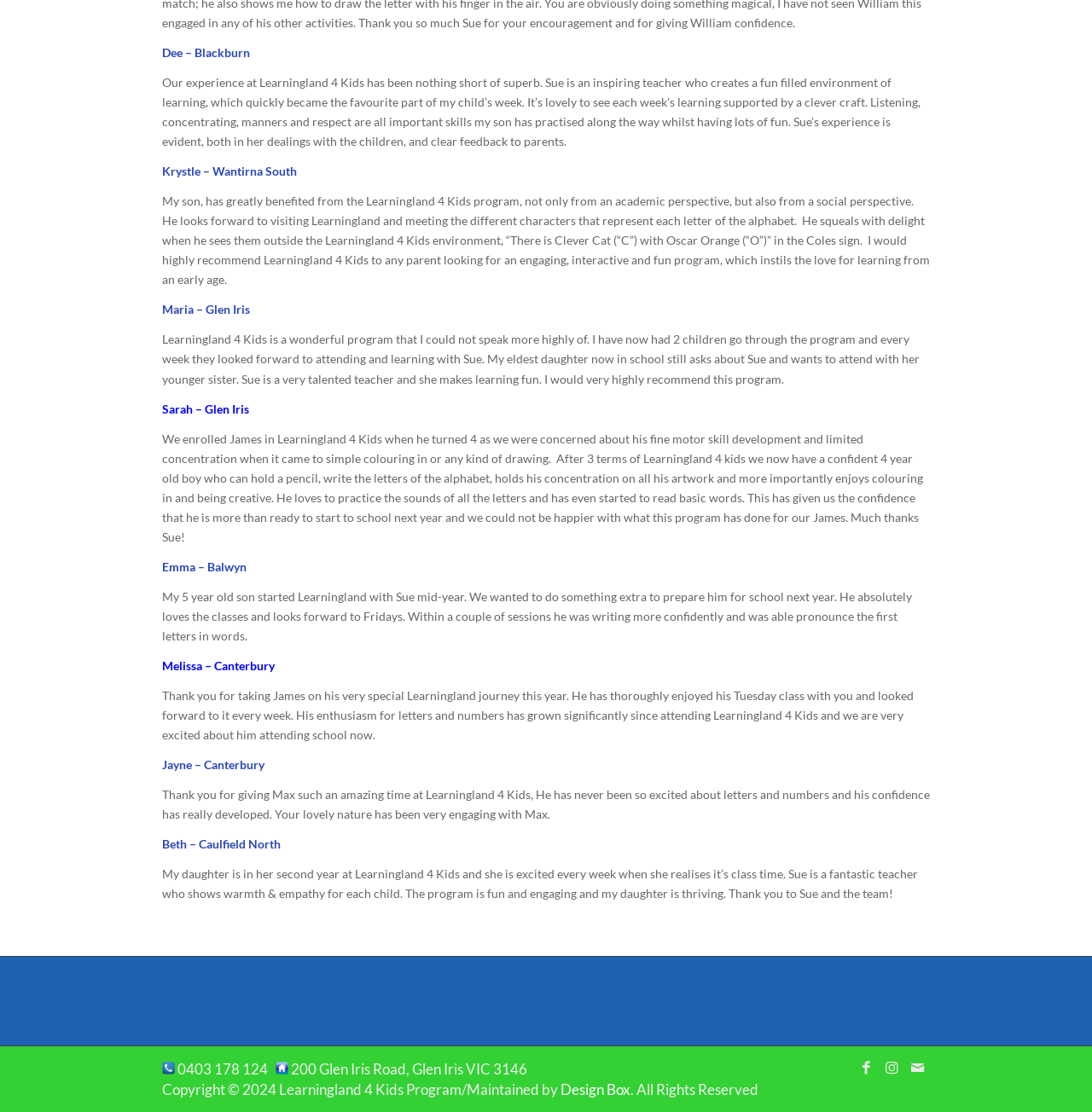Given the element description, predict the bounding box coordinates in the format (top-left x, top-left y, bottom-right x, bottom-right y). Make sure all values are between 0 and 1. Here is the element description: Mail

[0.828, 0.949, 0.852, 0.972]